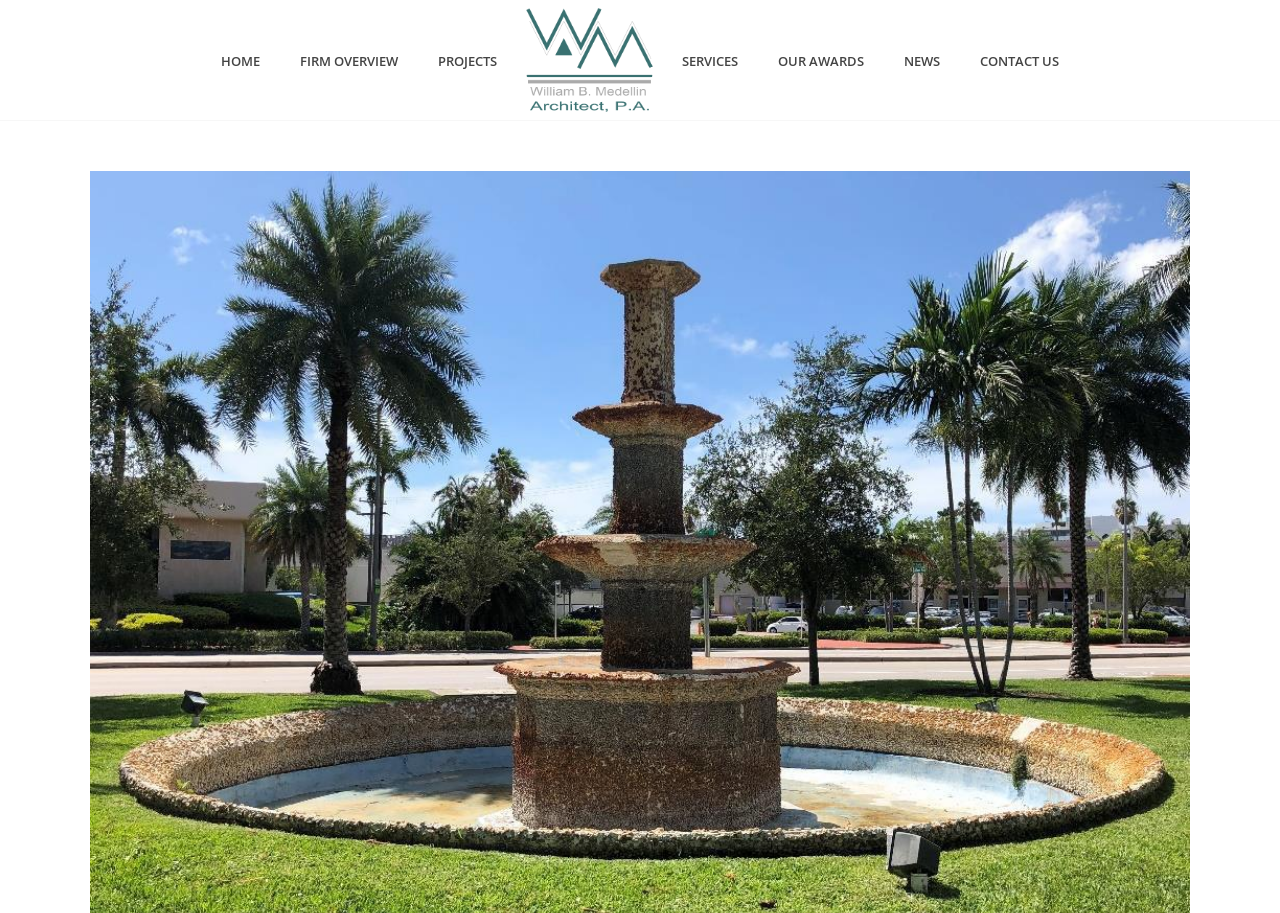What is the name of the fountain?
Based on the image, give a one-word or short phrase answer.

20th Street Fountain